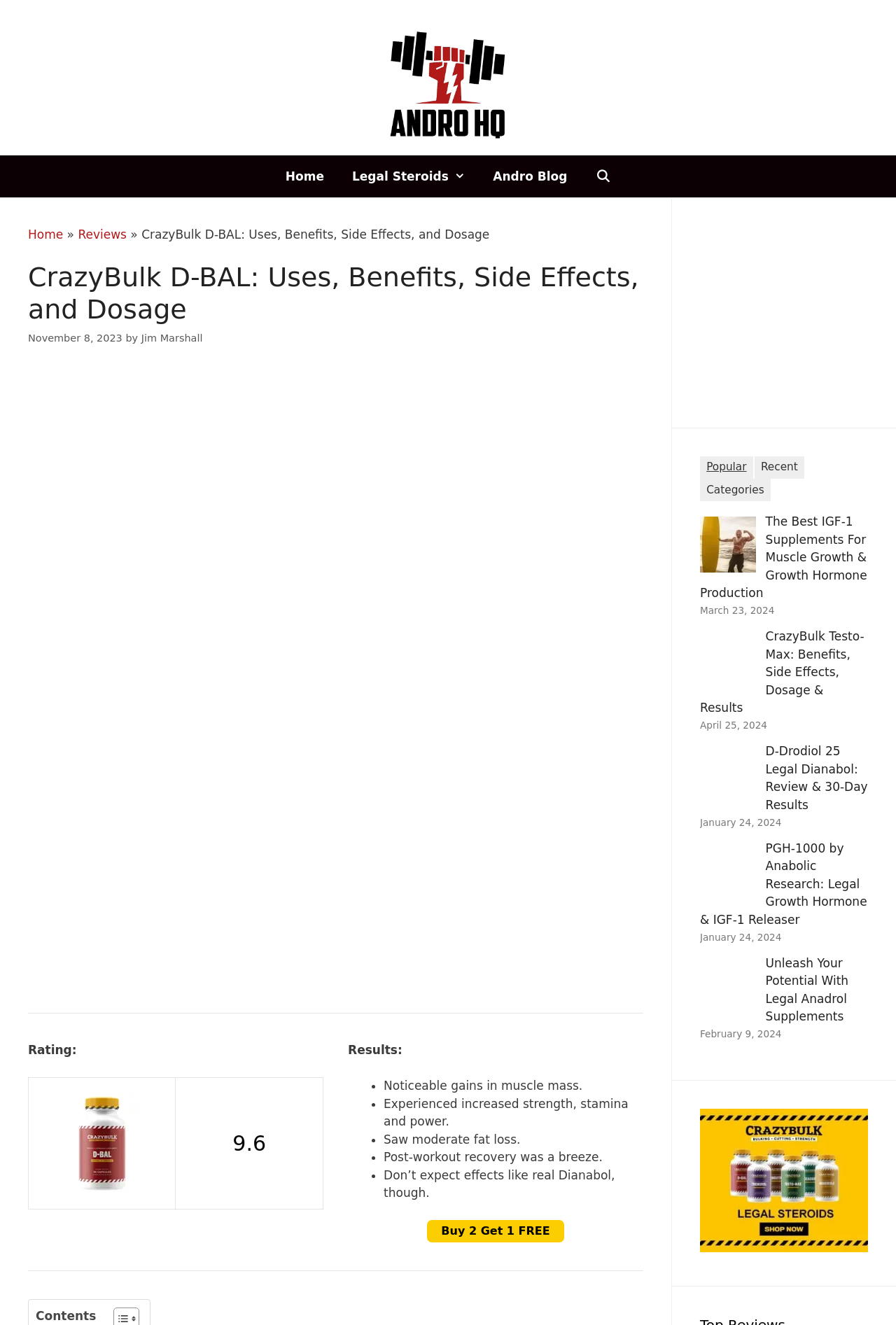Could you locate the bounding box coordinates for the section that should be clicked to accomplish this task: "Click on the 'Home' link".

[0.303, 0.117, 0.377, 0.149]